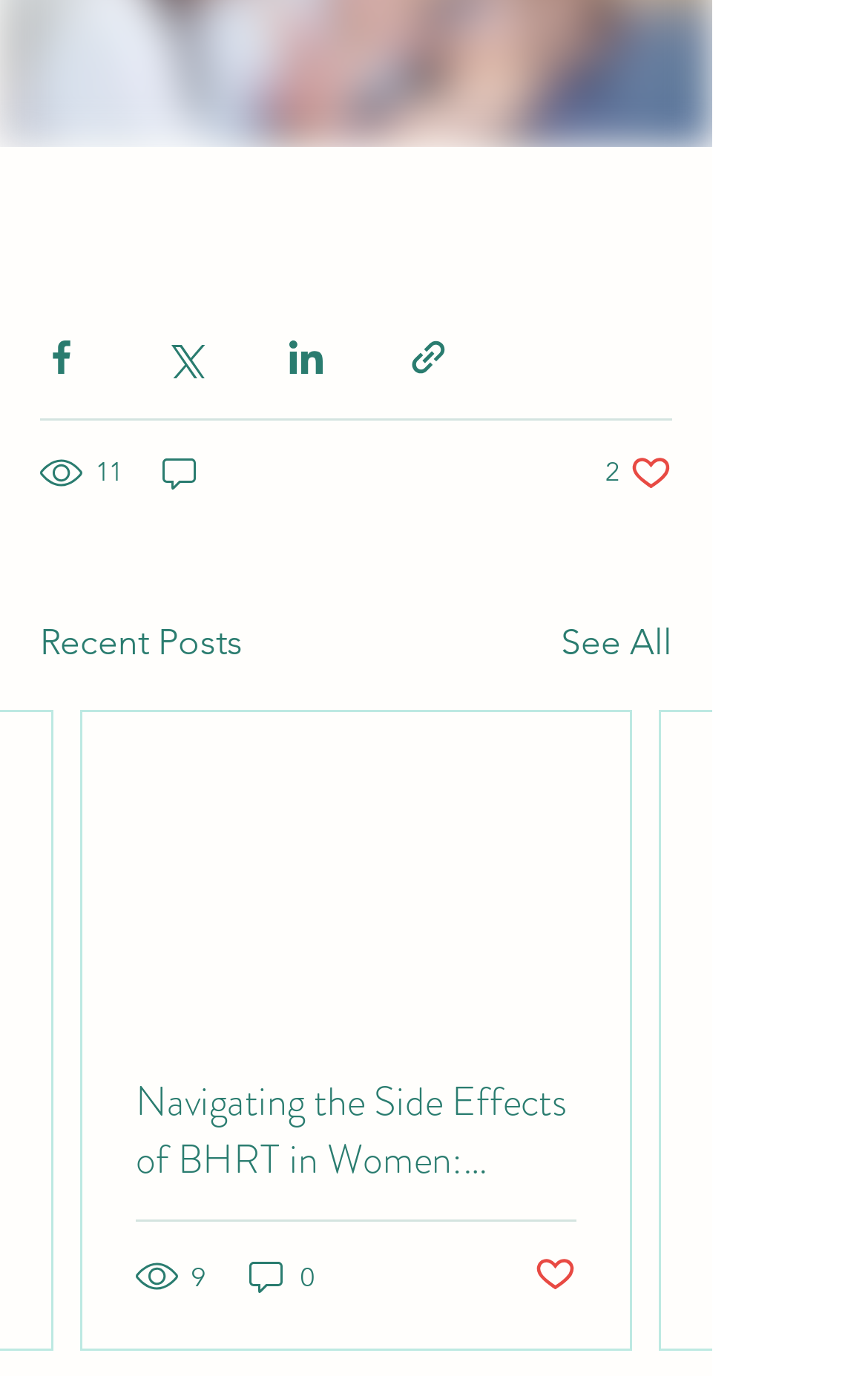What is the number of views for the first post?
Using the image as a reference, deliver a detailed and thorough answer to the question.

The number of views for the first post is 11, which is indicated by the text '11 views' below the post.